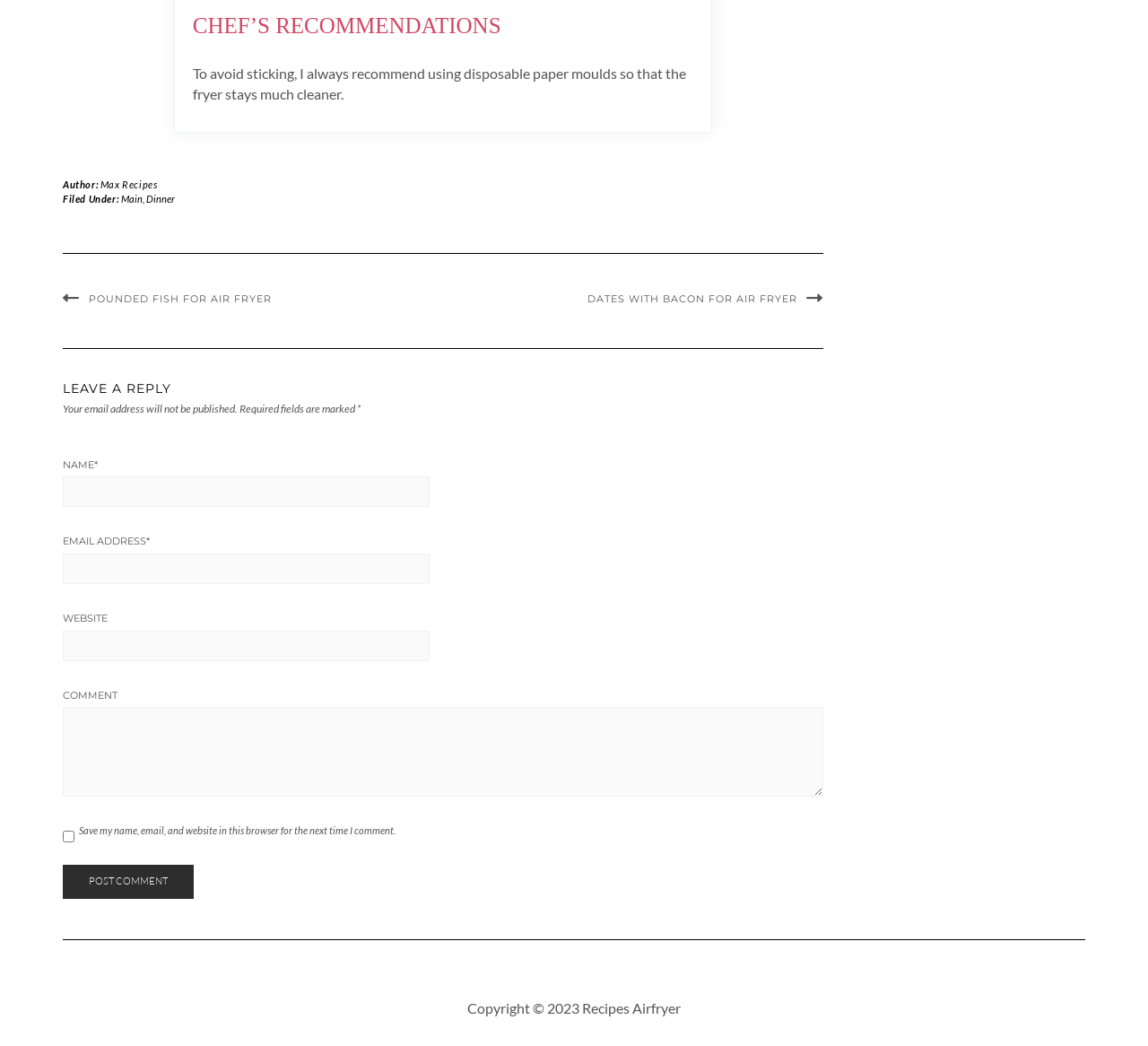What is the purpose of the form at the bottom of the page?
Provide an in-depth answer to the question, covering all aspects.

The form at the bottom of the page is for users to leave a comment, as indicated by the heading 'LEAVE A REPLY' and the fields for name, email address, website, and comment.